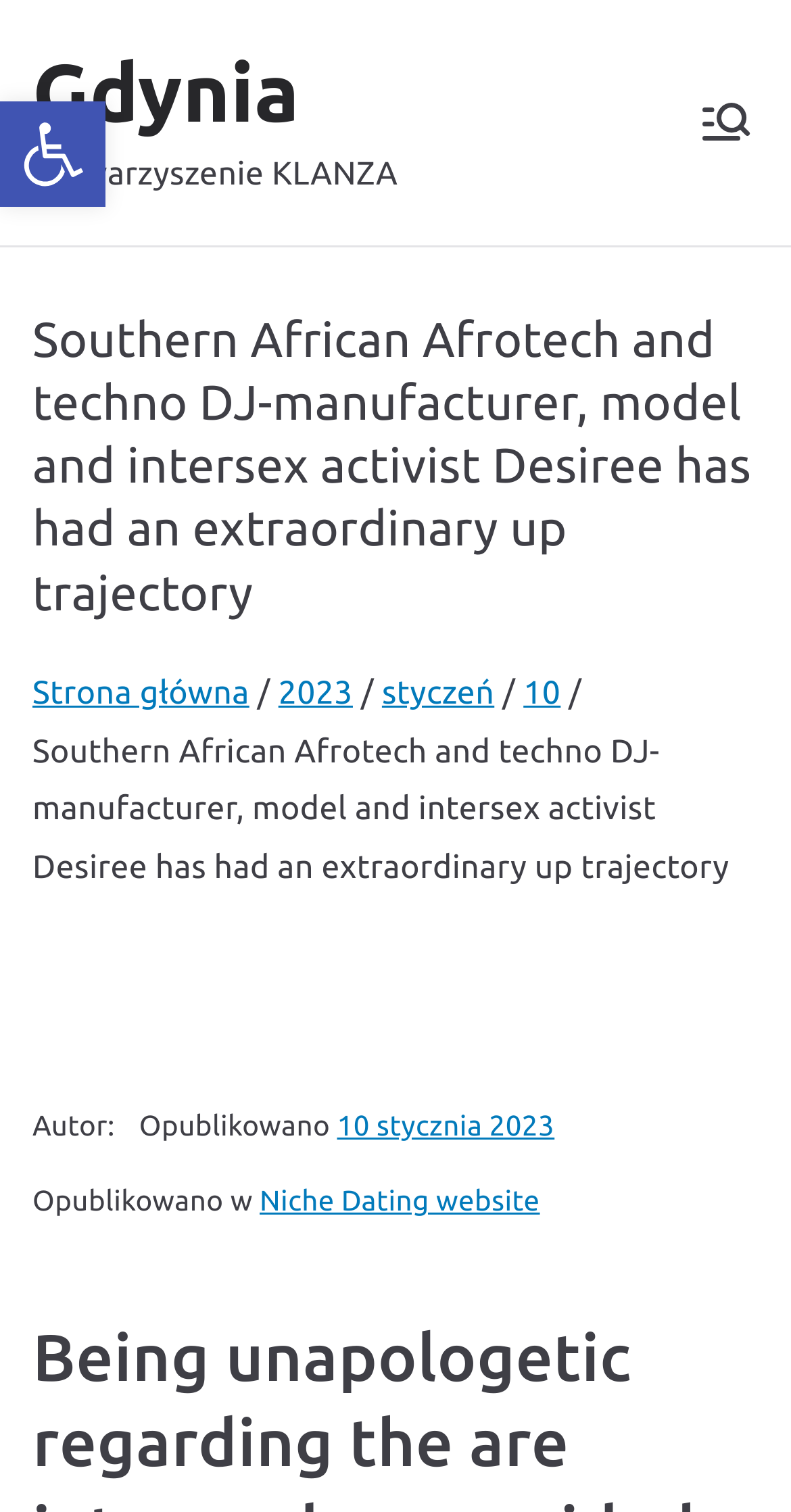What is the date of publication?
Based on the image, answer the question in a detailed manner.

The date of publication can be found in the link element which says '10 stycznia 2023' under the 'Opublikowano' static text.